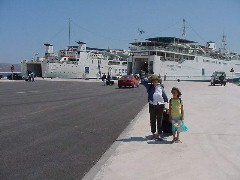Describe the image thoroughly.

The image captures a sunny day at a port on the island of Kea, Greece, featuring two young travelers—a woman and a girl—walking along the paved pathway. Behind them, large ferries are docked, showcasing the bustling activity typical of island transportation. The background reveals a clear blue sky and hints of the vibrant waters nearby. The woman, dressed in a sunhat and casual attire, raises her hand in a wave, conveying a sense of excitement and adventure, while the girl beside her carries a colorful bag, symbolizing their journey. This moment reflects a family trip to Kea, a destination with personal ties, as indicated by the narrative that Kea is associated with the travelers' ancestral roots.